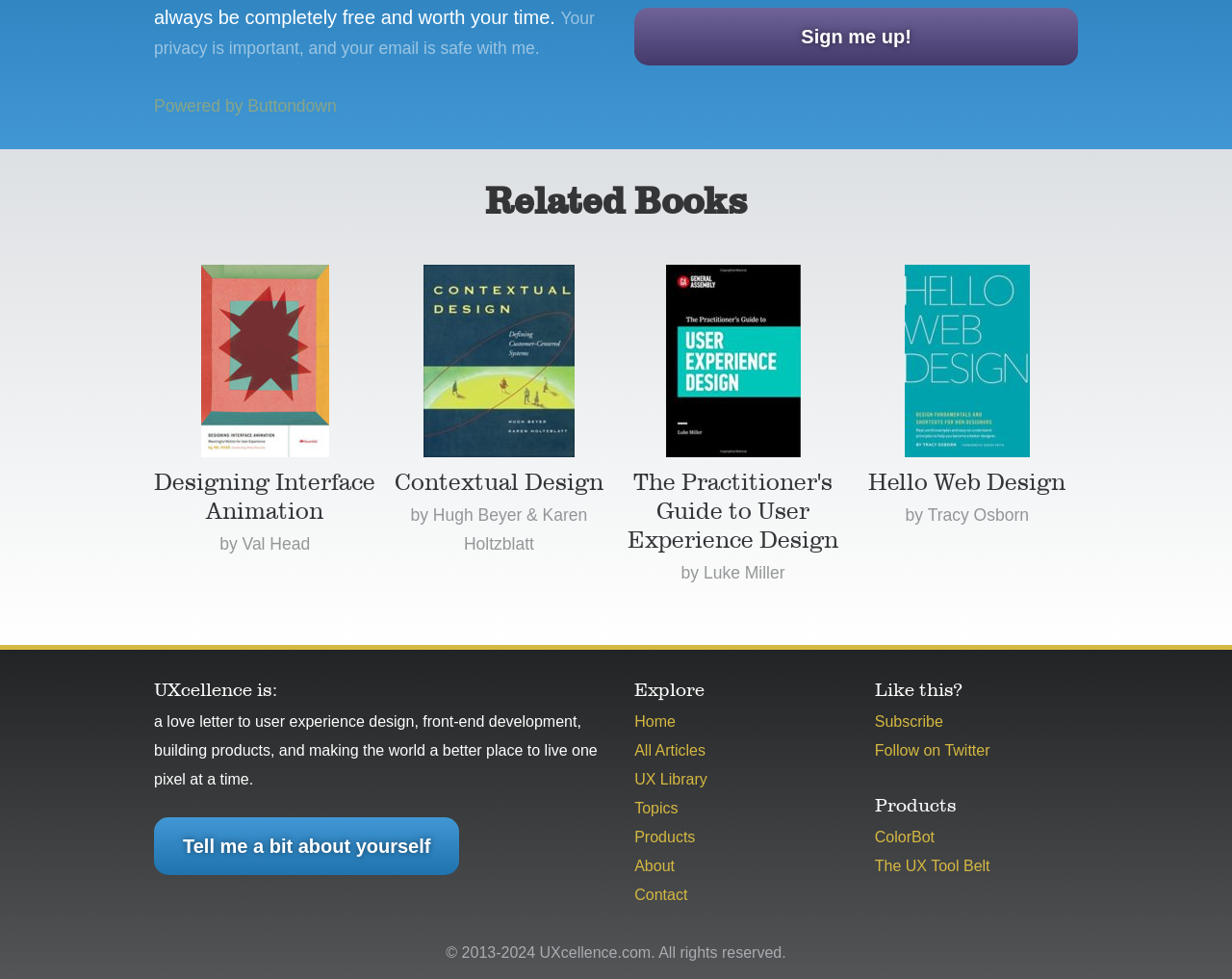Locate the bounding box coordinates of the element to click to perform the following action: 'Visit the UX Library'. The coordinates should be given as four float values between 0 and 1, in the form of [left, top, right, bottom].

[0.515, 0.788, 0.574, 0.805]